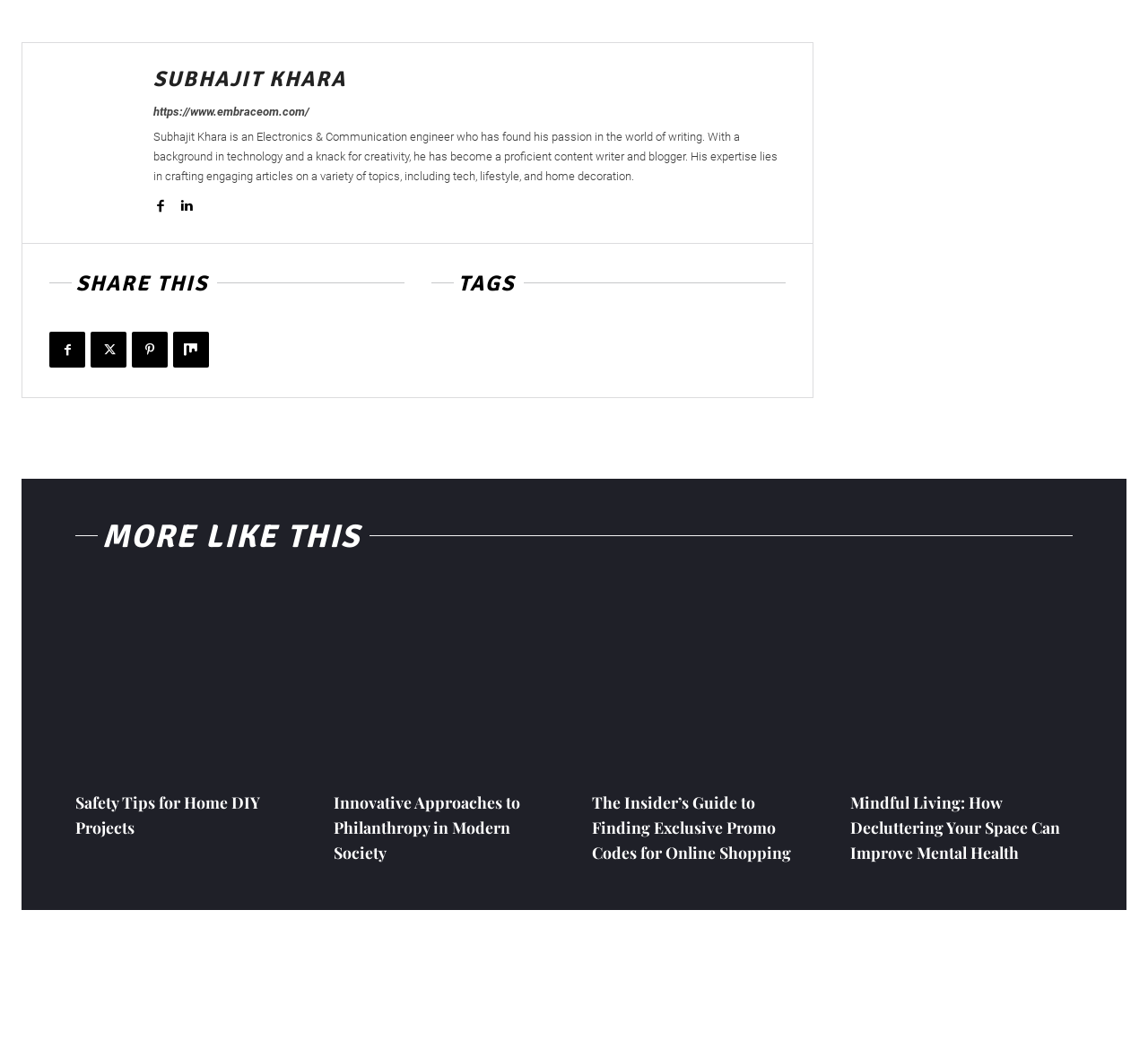Please determine the bounding box coordinates of the element to click on in order to accomplish the following task: "share this article". Ensure the coordinates are four float numbers ranging from 0 to 1, i.e., [left, top, right, bottom].

[0.066, 0.26, 0.181, 0.285]